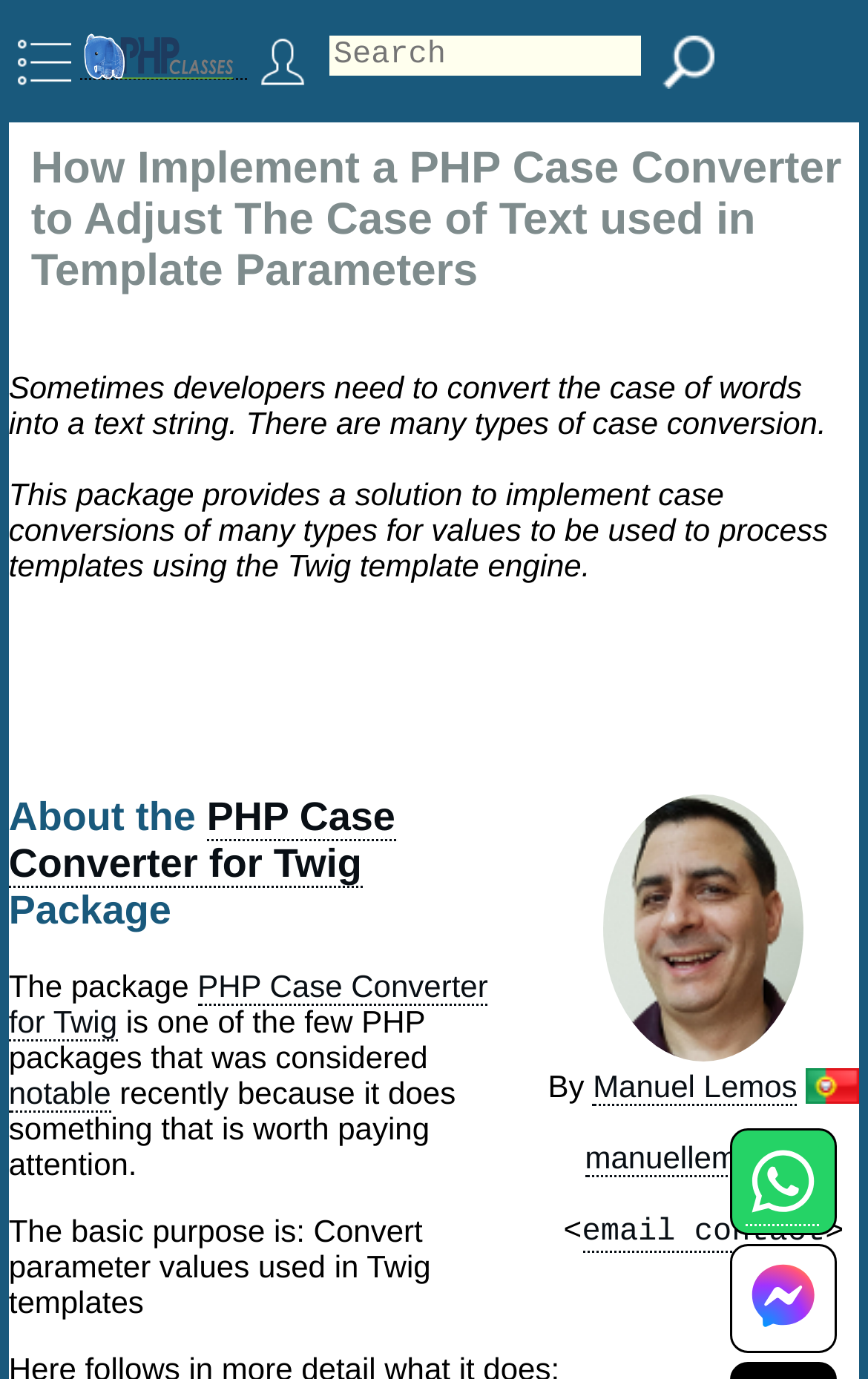Can you determine the bounding box coordinates of the area that needs to be clicked to fulfill the following instruction: "Read the article by Manuel Lemos"?

[0.683, 0.775, 0.918, 0.802]